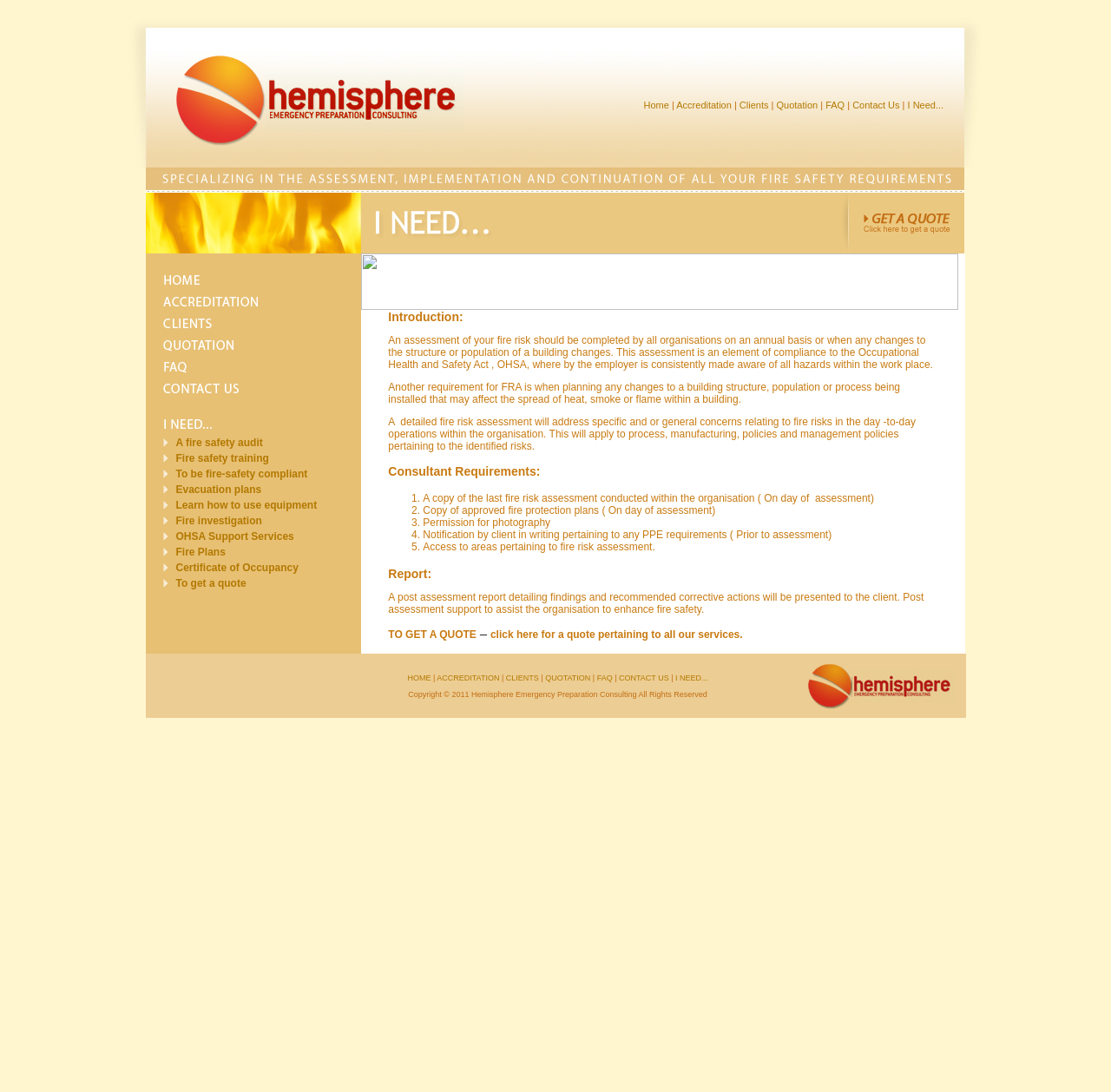Give an in-depth explanation of the webpage layout and content.

The webpage is titled "Welcome to Hemisphere EPC" and has a layout table that spans most of the page. The top section of the page has a navigation menu with links to various pages, including "Home", "Accreditation", "Clients", "Quotation", "FAQ", "Contact Us", and "I Need...". These links are arranged horizontally and are separated by vertical lines.

Below the navigation menu, there is a large section that takes up most of the page. This section is divided into two columns. The left column has a series of links, each accompanied by a small image. The links are related to fire safety and include "A fire safety audit", "Fire safety training", "To be fire-safety compliant", "Evacuation plans", "Learn how to use equipment", and "Fire investigation". Each link is arranged vertically, with the image to the left of the text.

The right column of this section appears to be empty, with only some whitespace characters present. There is also a large image that spans the entire width of the page, located below the two columns.

At the very bottom of the page, there is a small section with some whitespace characters, but no visible content.